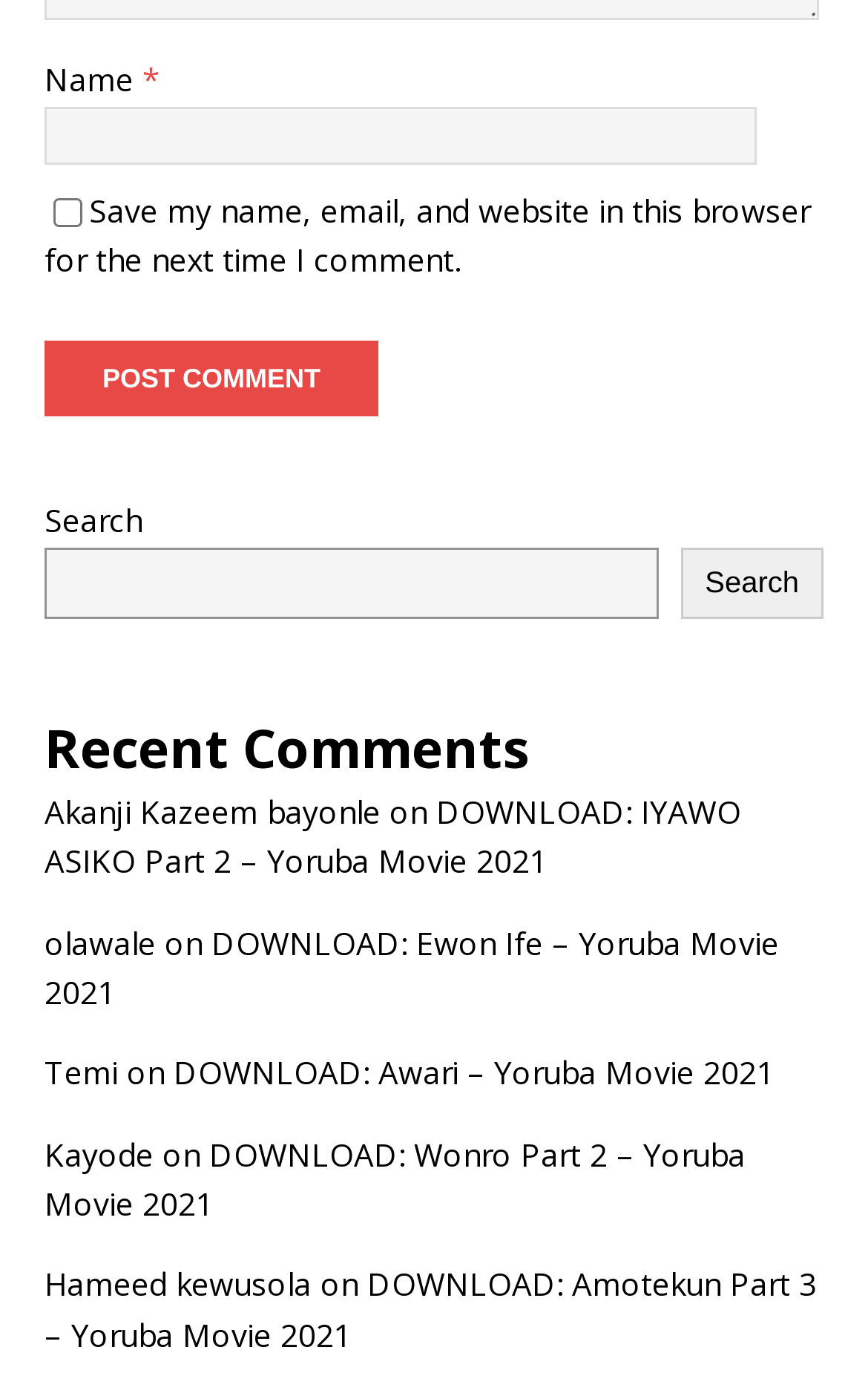Using the webpage screenshot and the element description Hameed kewusola, determine the bounding box coordinates. Specify the coordinates in the format (top-left x, top-left y, bottom-right x, bottom-right y) with values ranging from 0 to 1.

[0.051, 0.907, 0.359, 0.937]